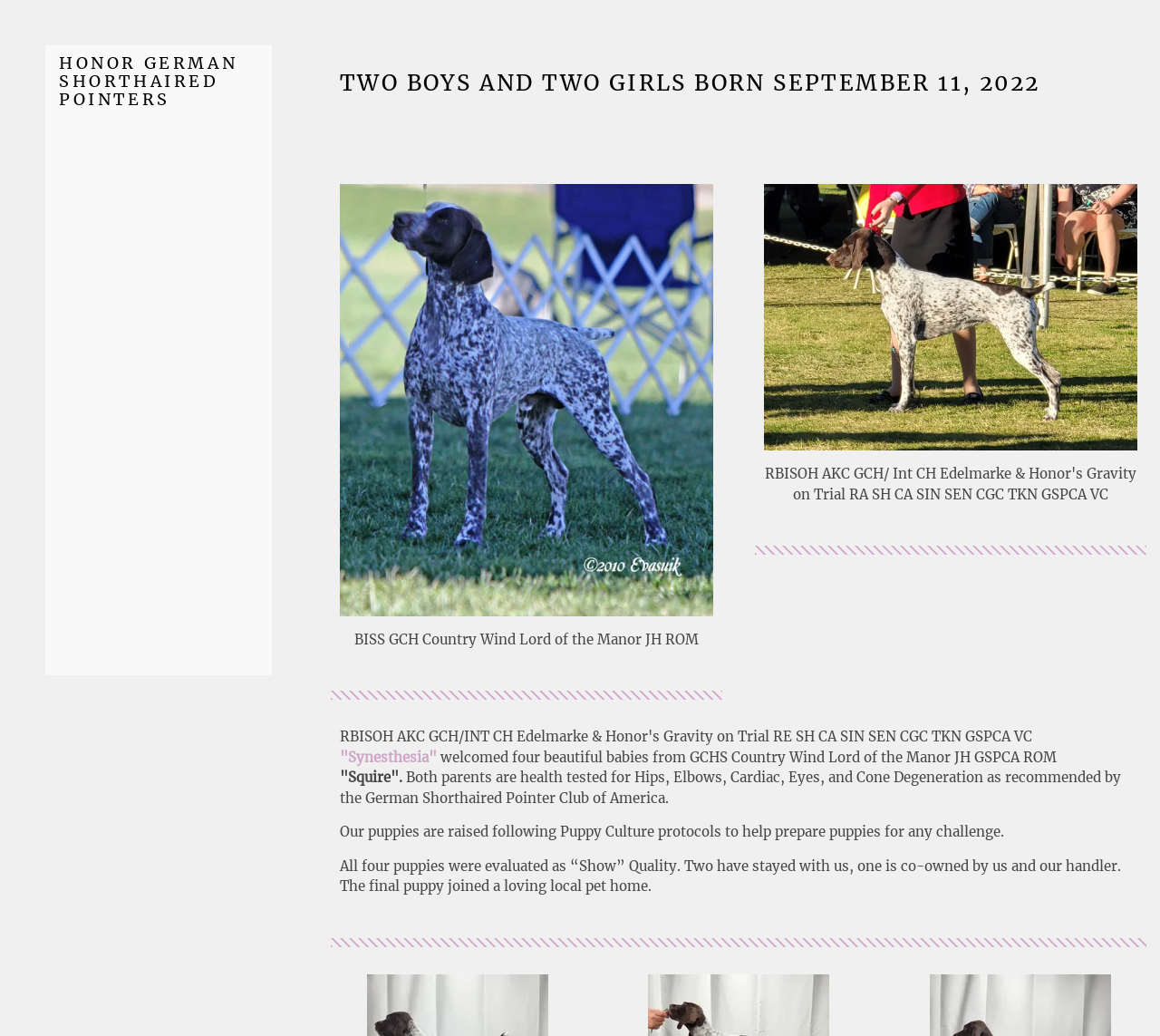How many puppies were born on September 11, 2022?
Use the image to answer the question with a single word or phrase.

Four